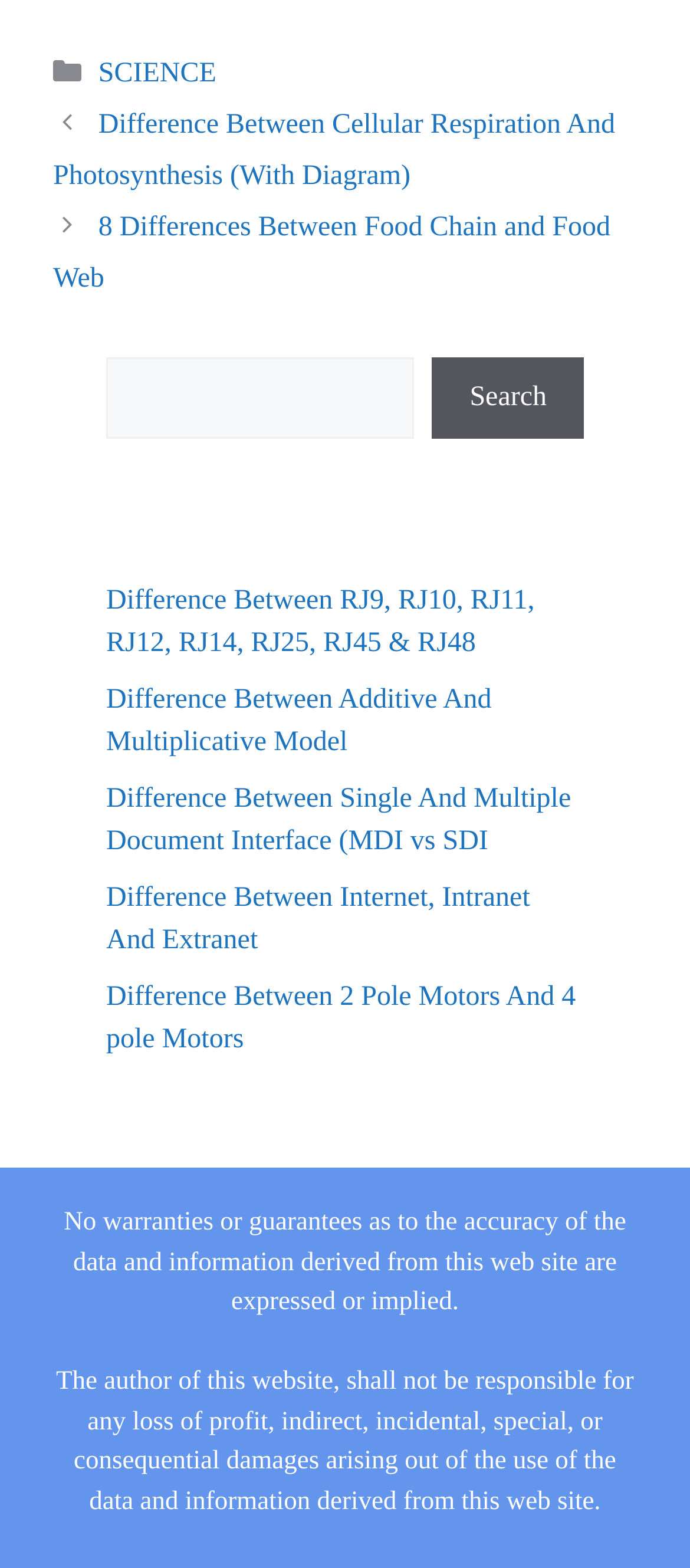Locate the UI element described as follows: "parent_node: Search name="s"". Return the bounding box coordinates as four float numbers between 0 and 1 in the order [left, top, right, bottom].

[0.154, 0.228, 0.601, 0.28]